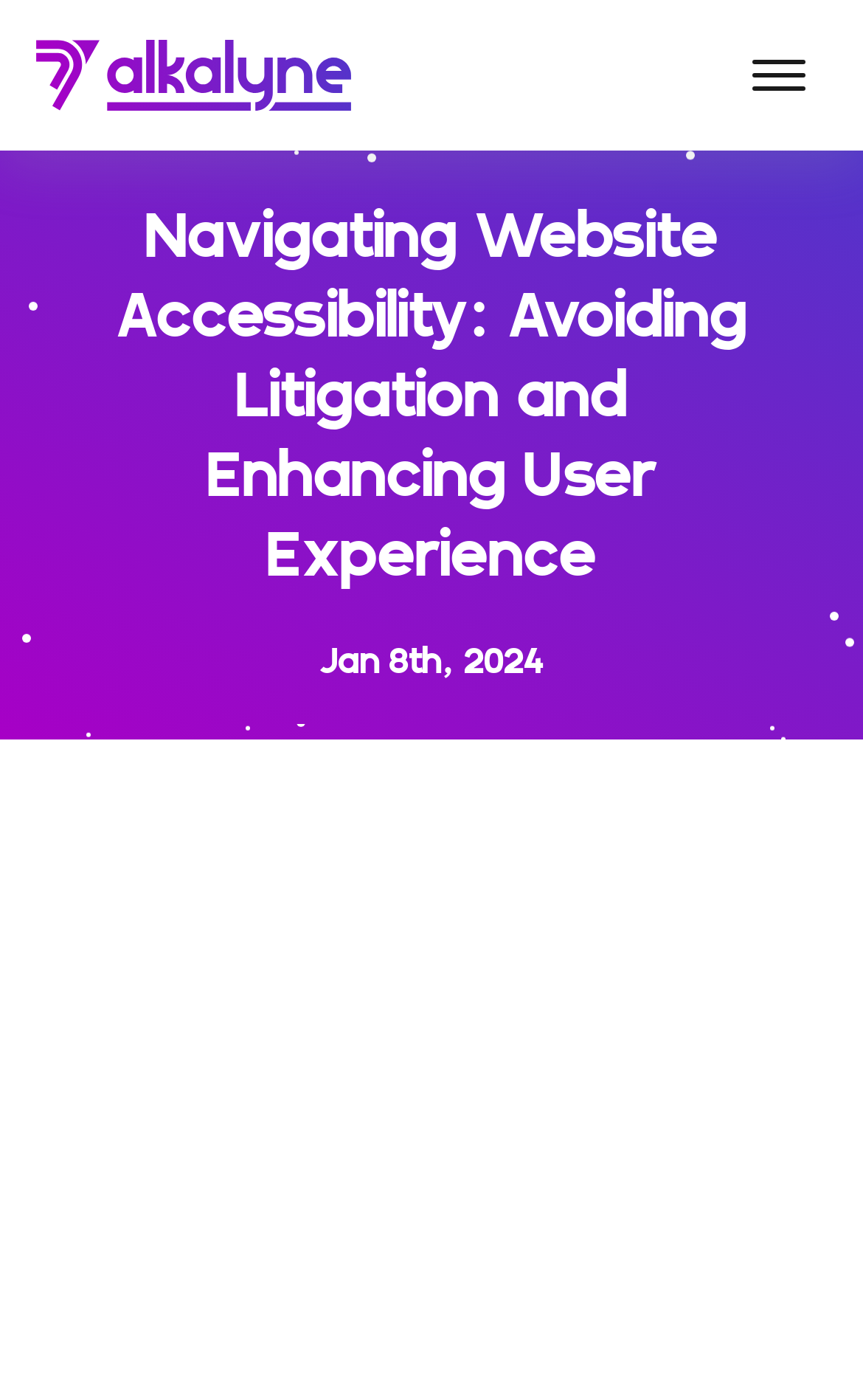Determine the bounding box coordinates of the UI element that matches the following description: "parent_node: Home aria-label="mobile menu toggle"". The coordinates should be four float numbers between 0 and 1 in the format [left, top, right, bottom].

[0.846, 0.019, 0.959, 0.089]